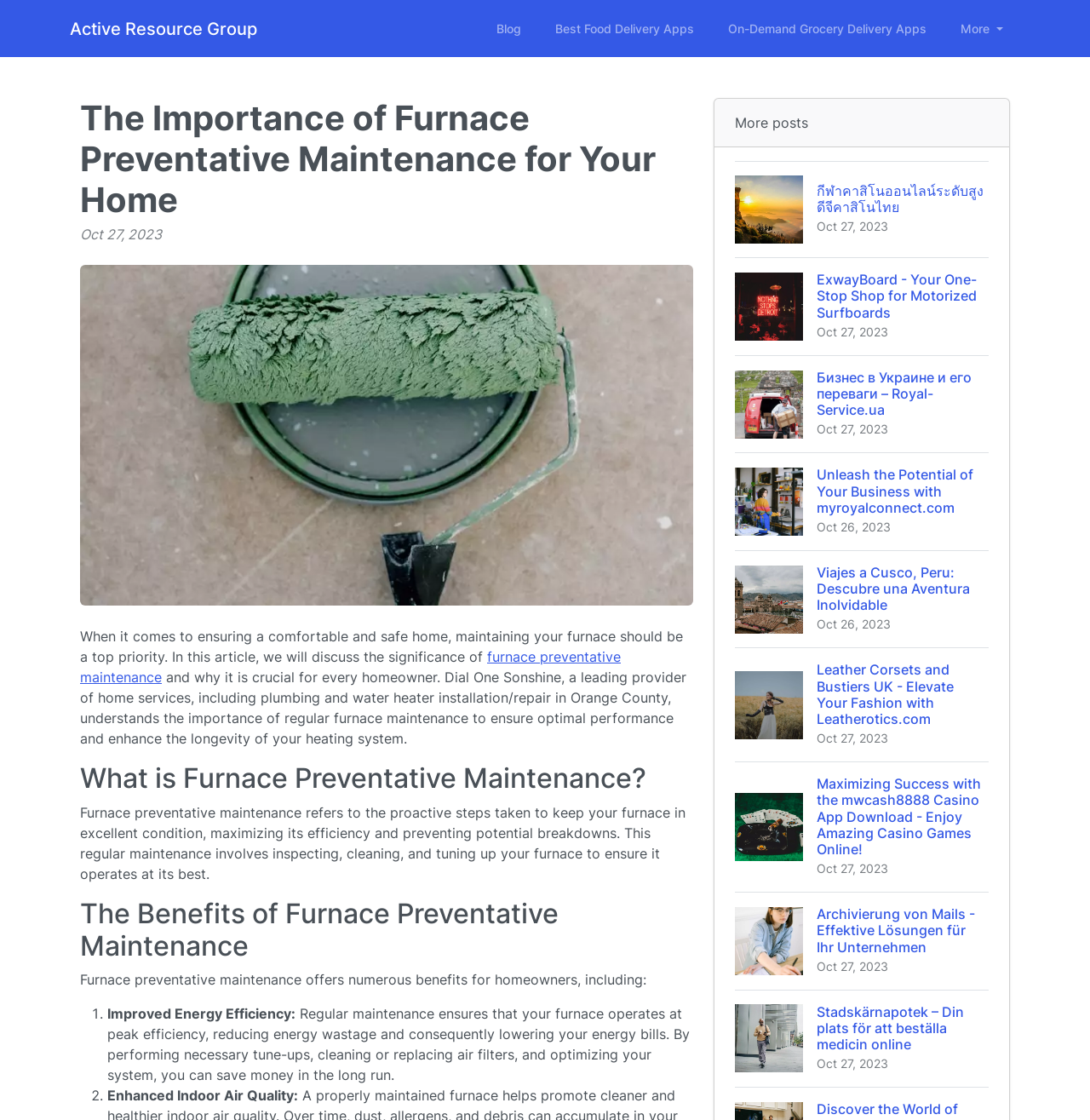Locate the bounding box coordinates of the element to click to perform the following action: 'Learn about the benefits of furnace preventative maintenance'. The coordinates should be given as four float values between 0 and 1, in the form of [left, top, right, bottom].

[0.073, 0.801, 0.636, 0.86]